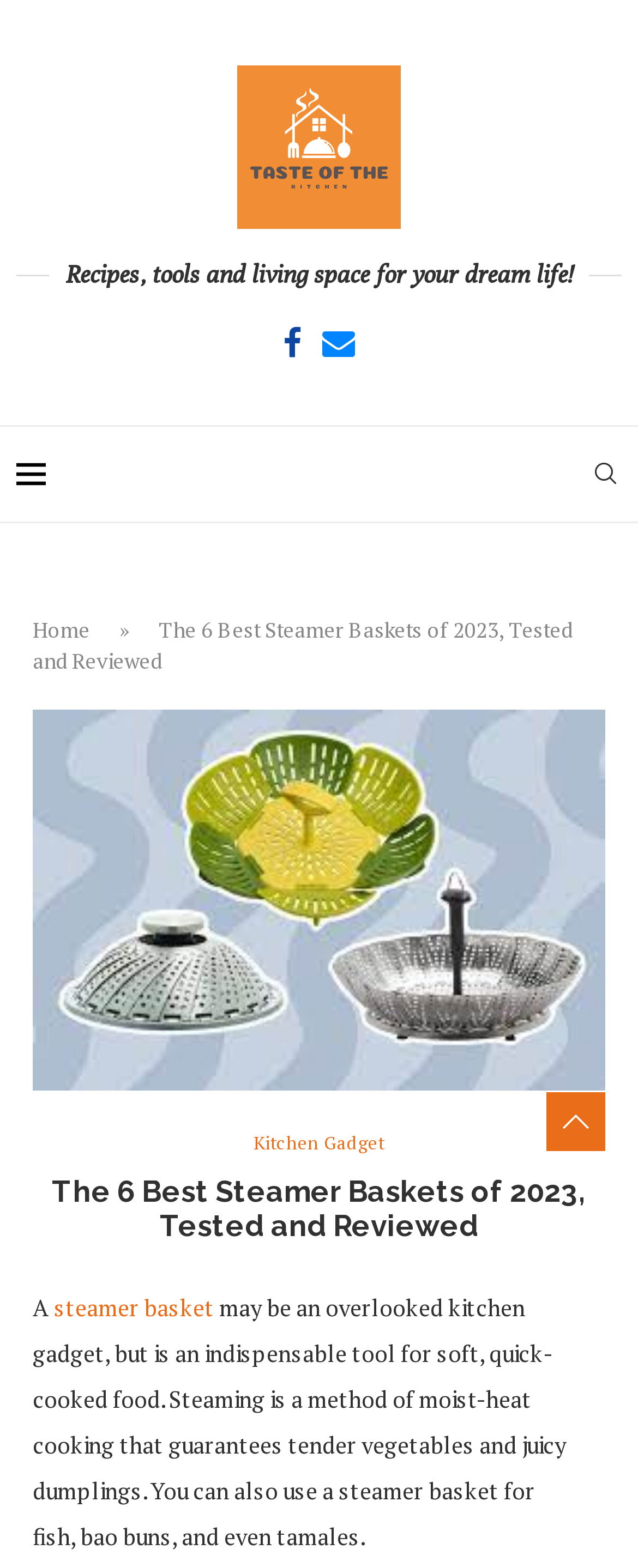Provide a one-word or short-phrase response to the question:
How many social media links are in the top section?

2